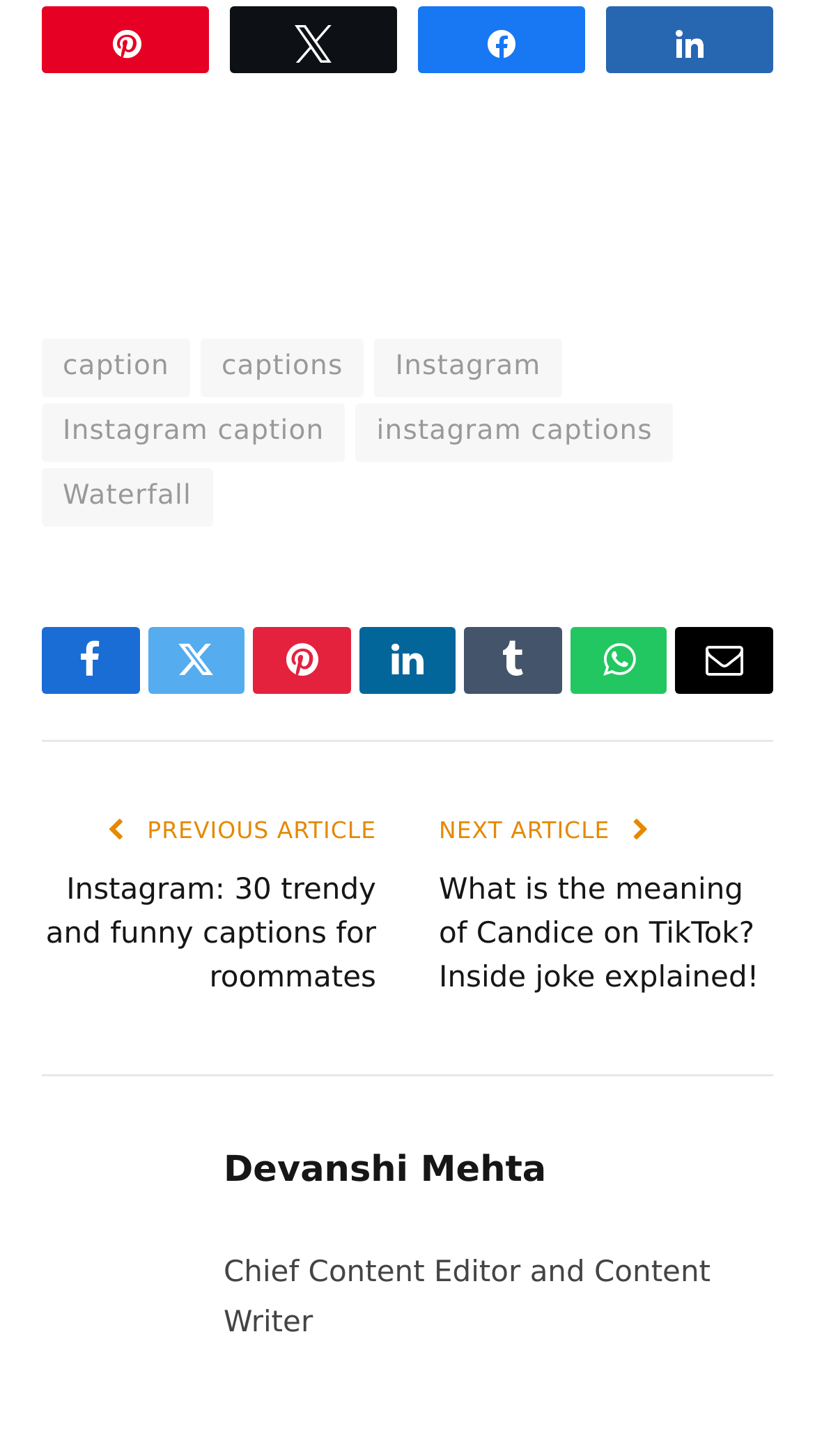Can you pinpoint the bounding box coordinates for the clickable element required for this instruction: "Explore Get Lucky Meaning Song"? The coordinates should be four float numbers between 0 and 1, i.e., [left, top, right, bottom].

None